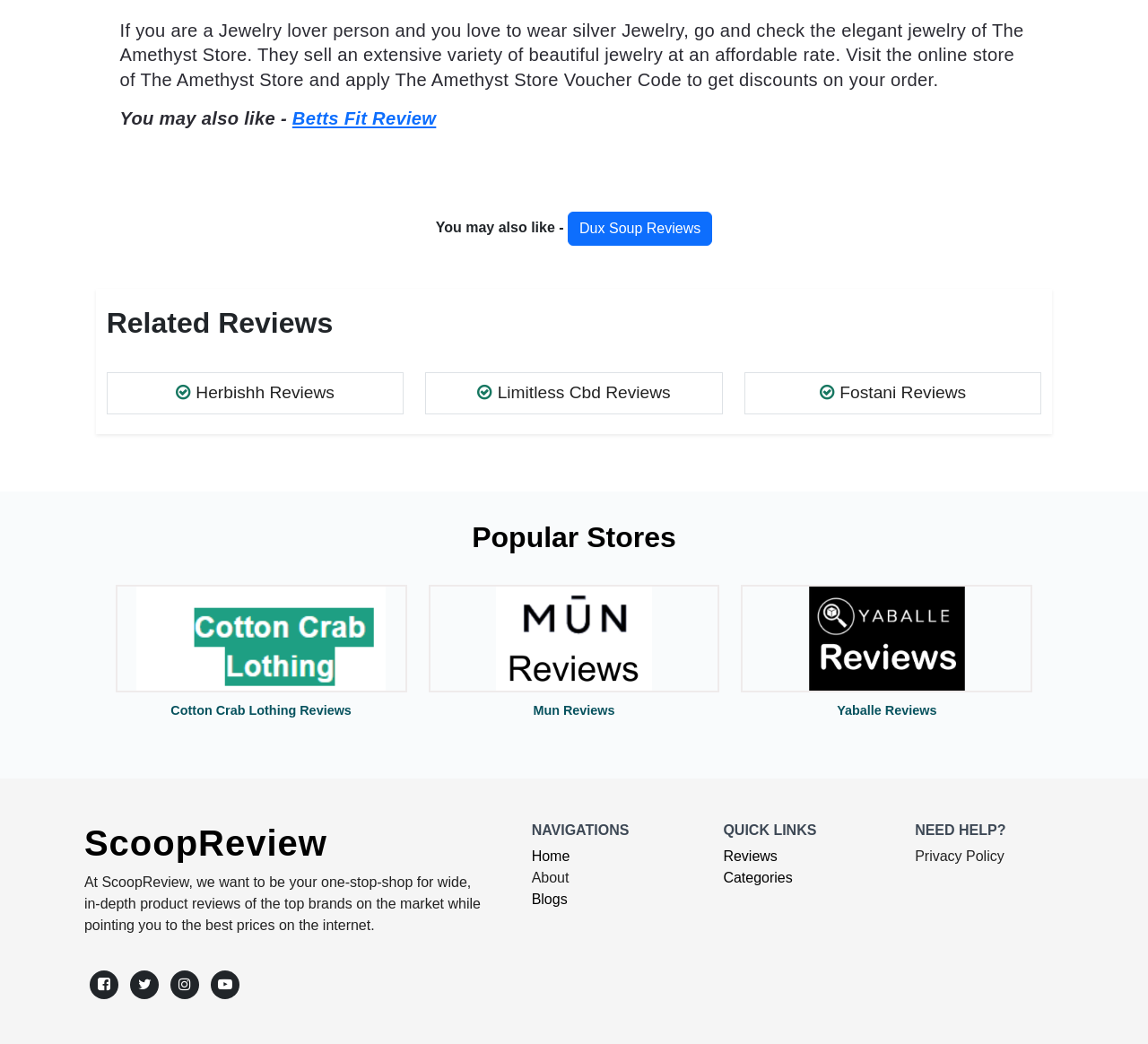Find and provide the bounding box coordinates for the UI element described with: "Cotton Crab Lothing Reviews".

[0.149, 0.674, 0.306, 0.687]